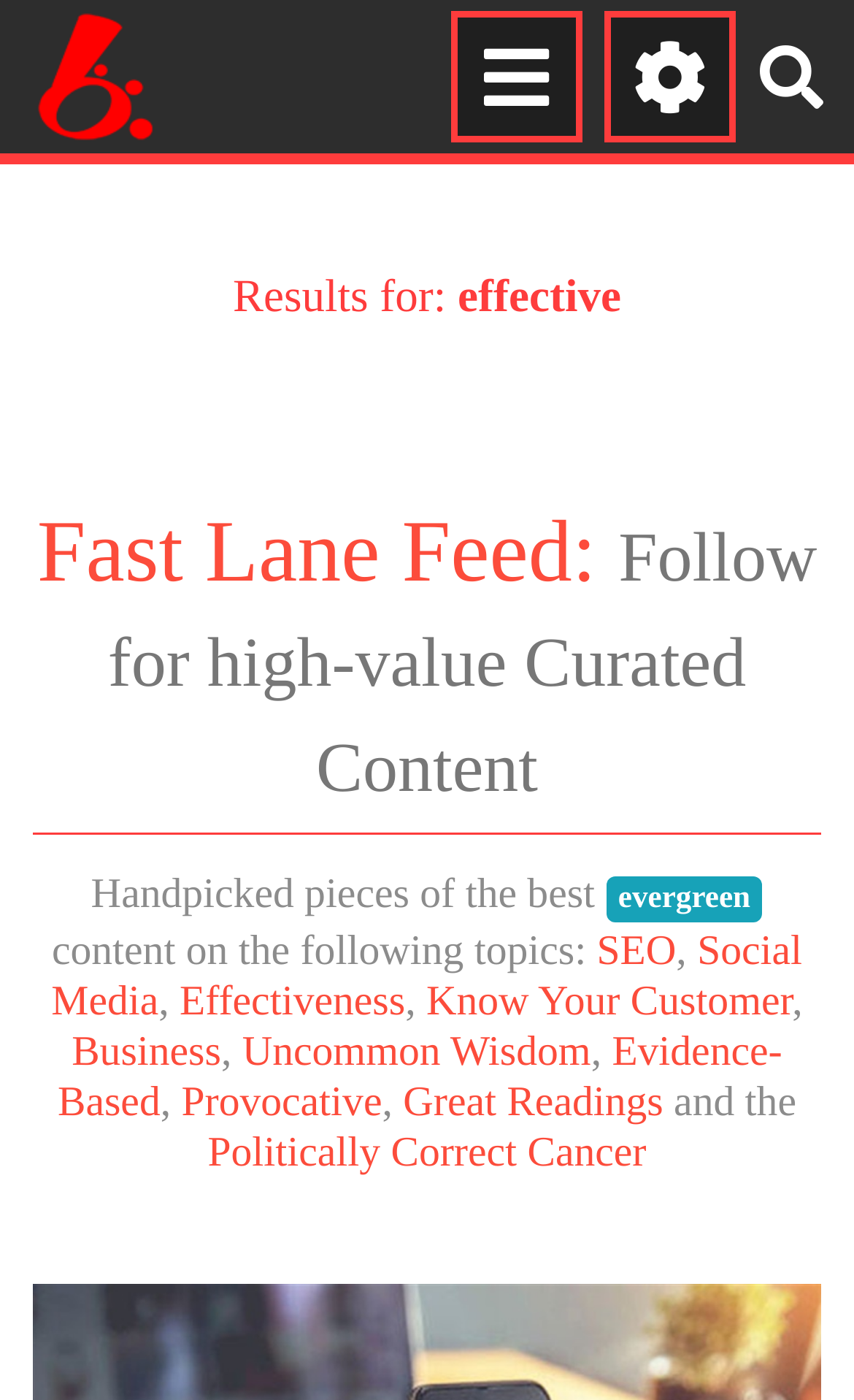Give a short answer to this question using one word or a phrase:
What is the focus of the webpage?

Curated content